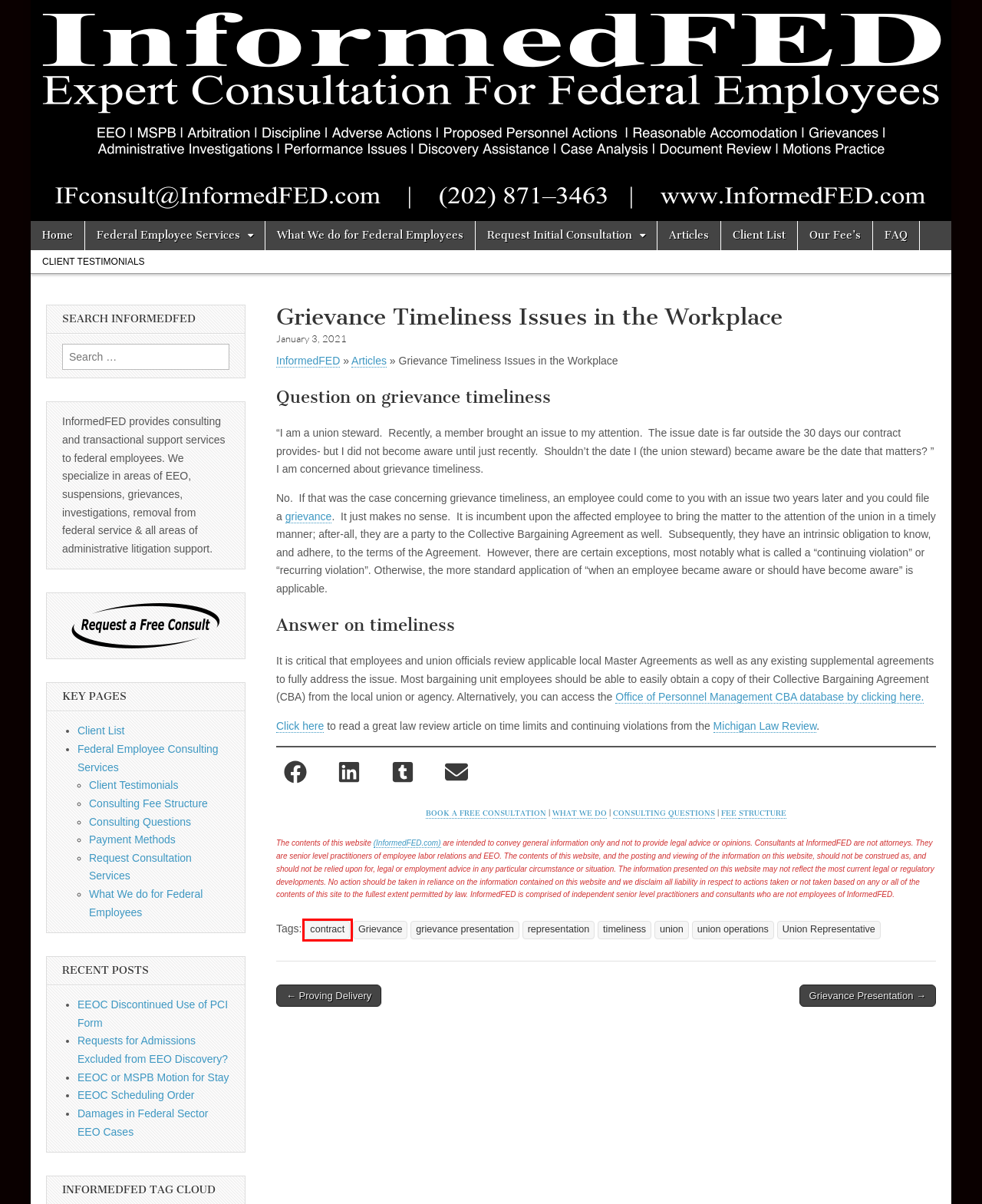Look at the screenshot of a webpage where a red rectangle bounding box is present. Choose the webpage description that best describes the new webpage after clicking the element inside the red bounding box. Here are the candidates:
A. representation Archives - InformedFED
B. What We do for Federal Employees - InformedFED
C. EEOC Discontinued Use of PCI Form - InformedFED
D. Requests for Admissions Excluded from EEO Discovery? - InformedFED
E. union Archives - InformedFED
F. Grievance Archives - InformedFED
G. Consulting Fee Structure - InformedFED
H. contract Archives - InformedFED

H